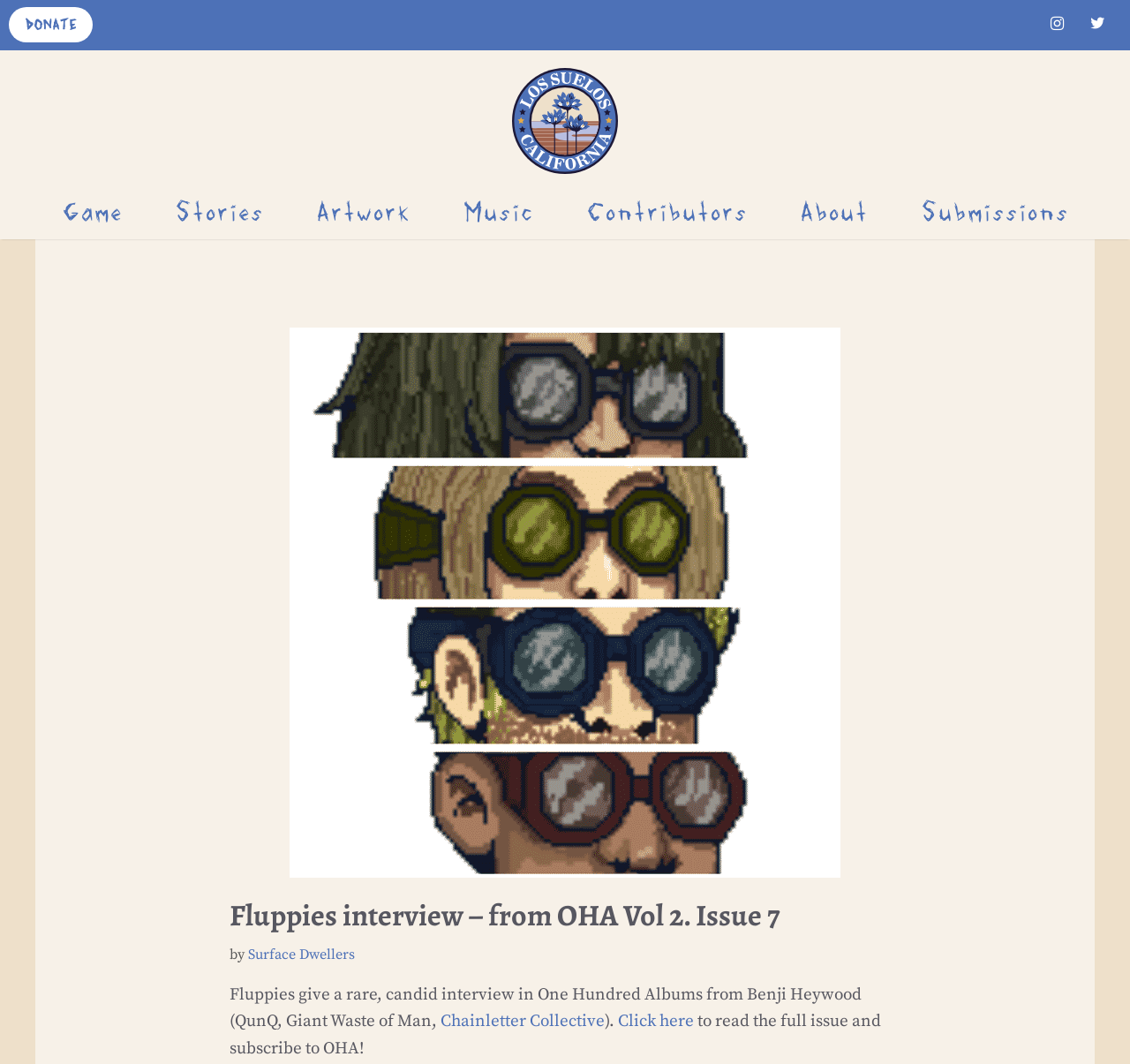Answer the question using only a single word or phrase: 
What is the social media platform linked at the top right corner?

Instagram